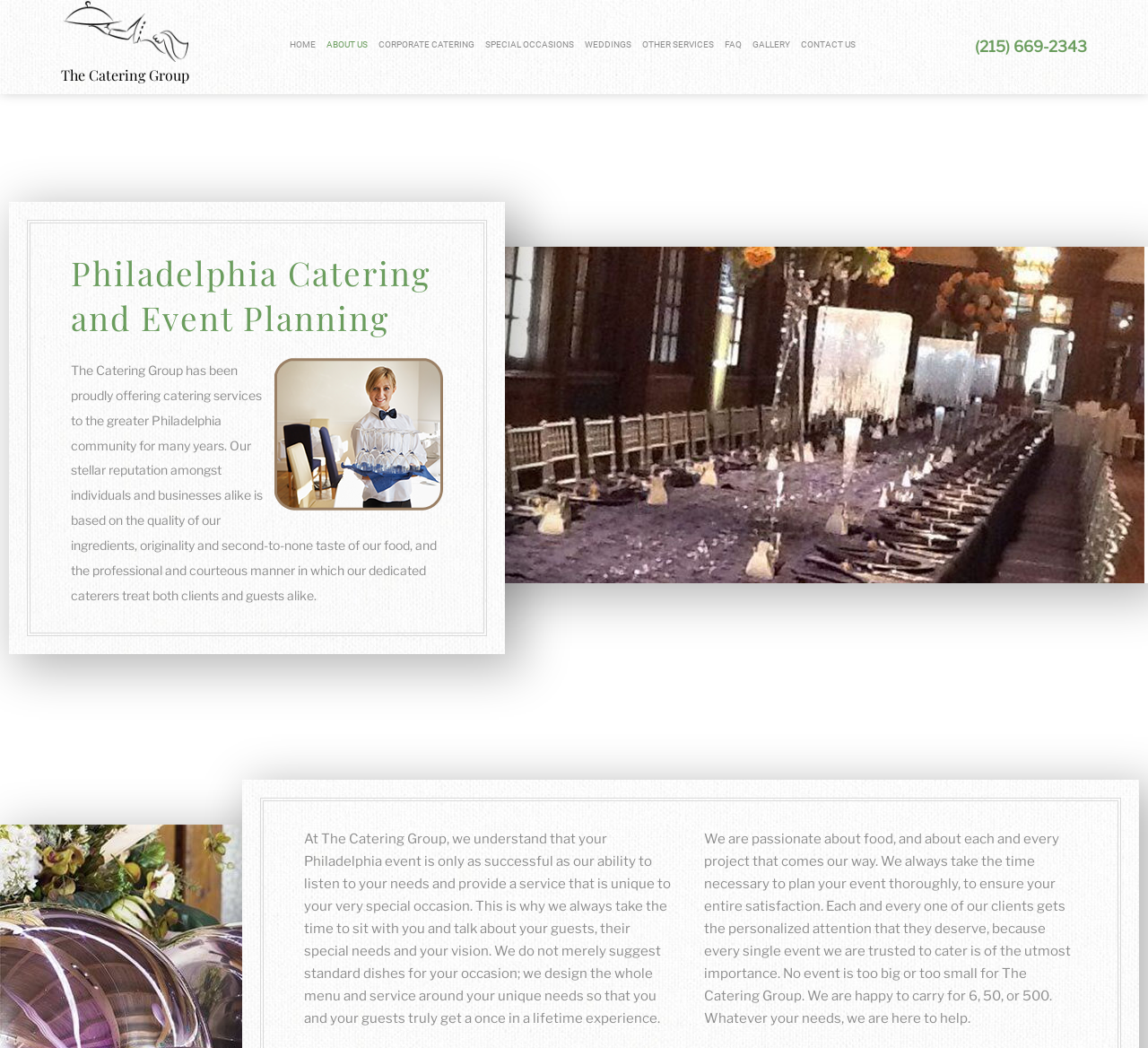Analyze the image and provide a detailed answer to the question: What is the name of the catering group?

The name of the catering group can be found in the top-left corner of the webpage, where it is written as 'The Catering Group' in a heading element, and also as an image with the same text.